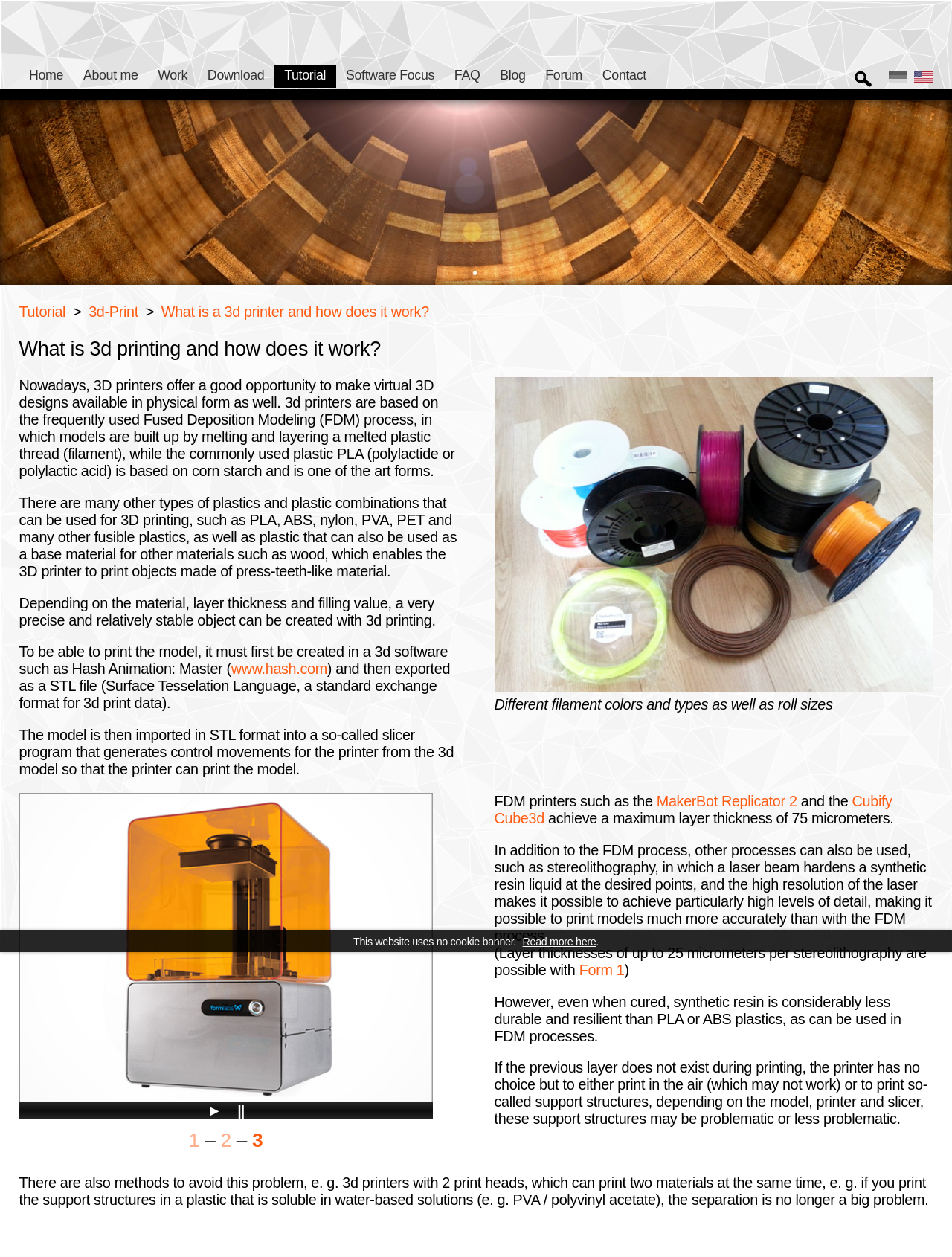Based on the image, provide a detailed response to the question:
What is the purpose of a slicer program in 3D printing?

The webpage explains that a slicer program is used to generate control movements for the printer from the 3D model, so that the printer can print the model.